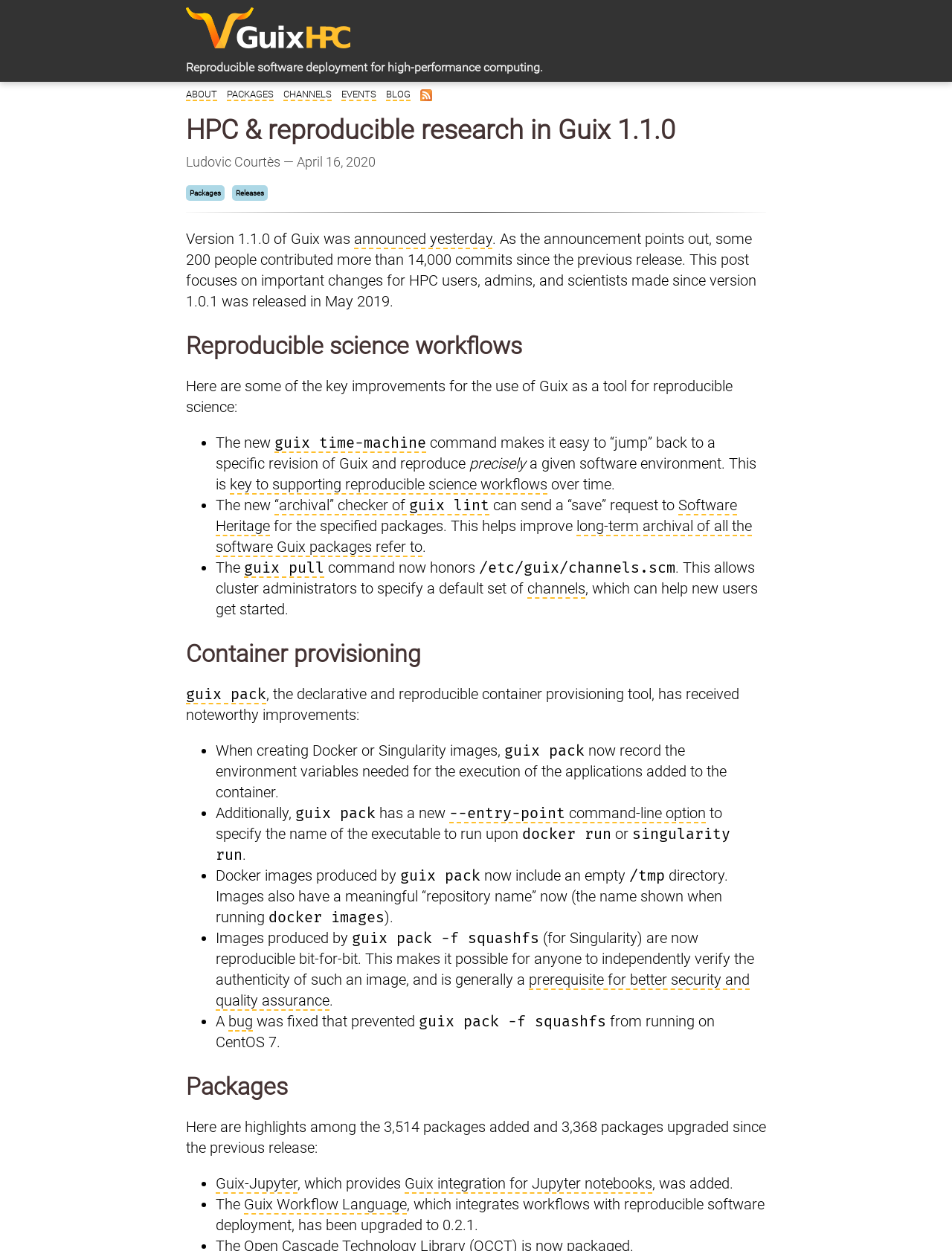Identify the bounding box coordinates for the element you need to click to achieve the following task: "Click the ABOUT link". The coordinates must be four float values ranging from 0 to 1, formatted as [left, top, right, bottom].

[0.195, 0.071, 0.228, 0.081]